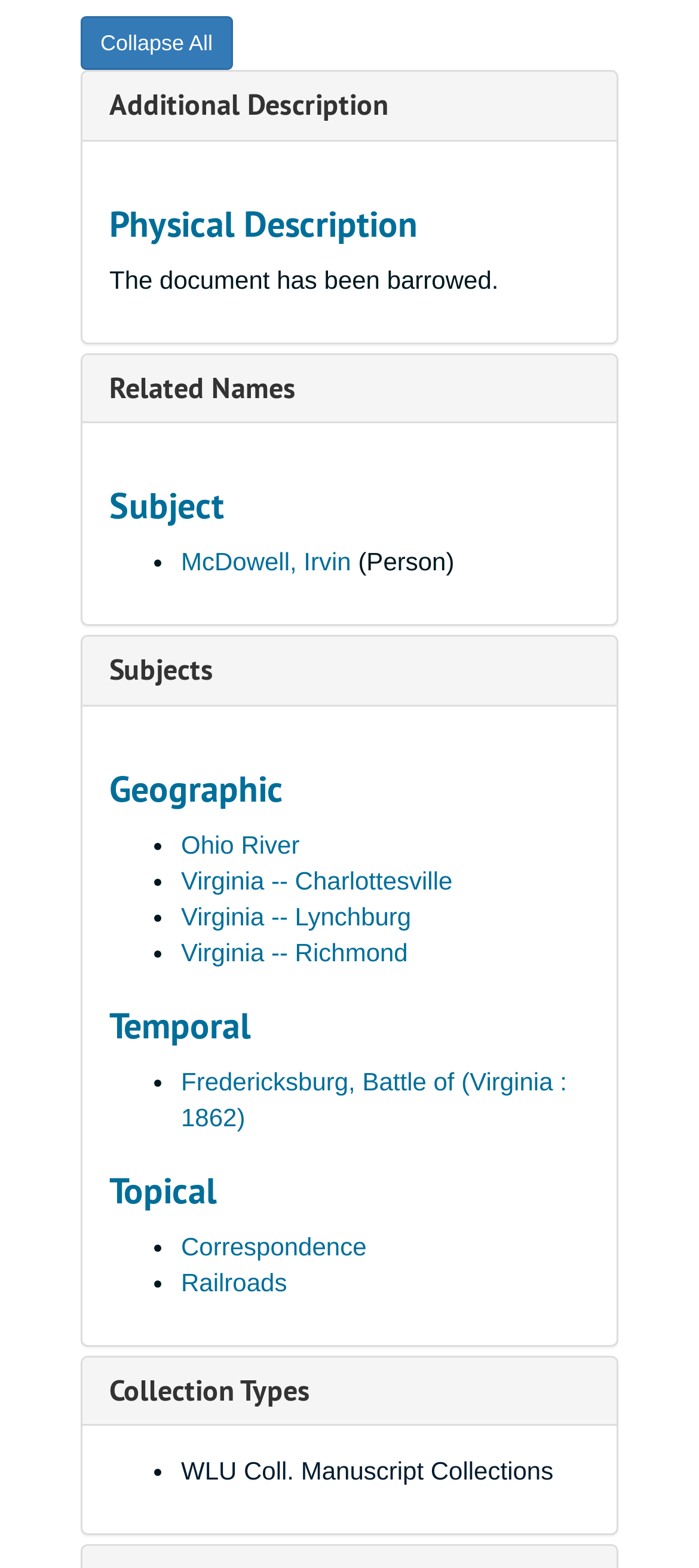Analyze the image and give a detailed response to the question:
What is the second subject?

I looked at the headings and found the second subject, which is 'Geographic'.